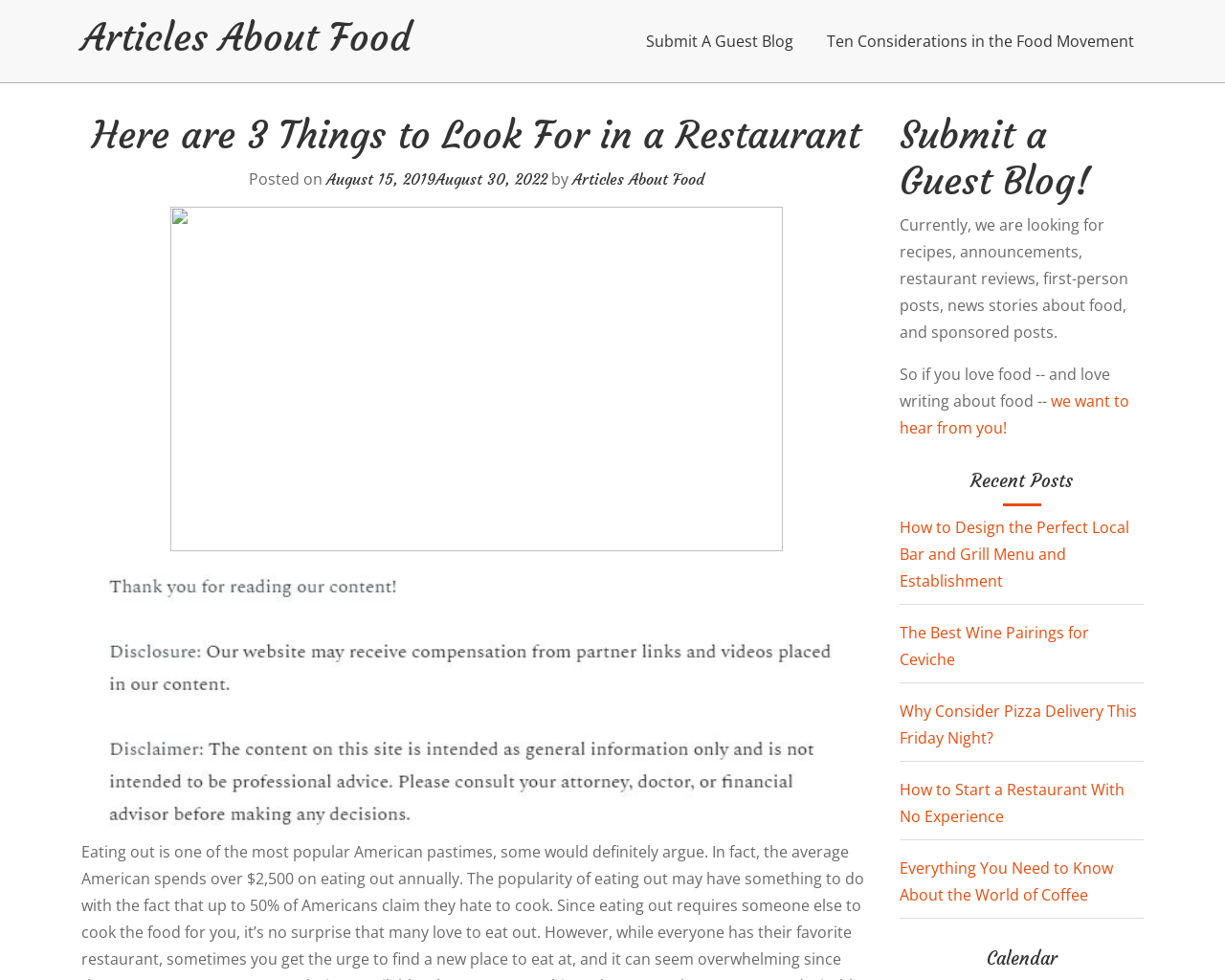What is the topic of the article?
Please answer the question with a detailed response using the information from the screenshot.

Based on the heading 'Here are 3 Things to Look For in a Restaurant' and the content of the article, it is clear that the topic of the article is related to restaurants.